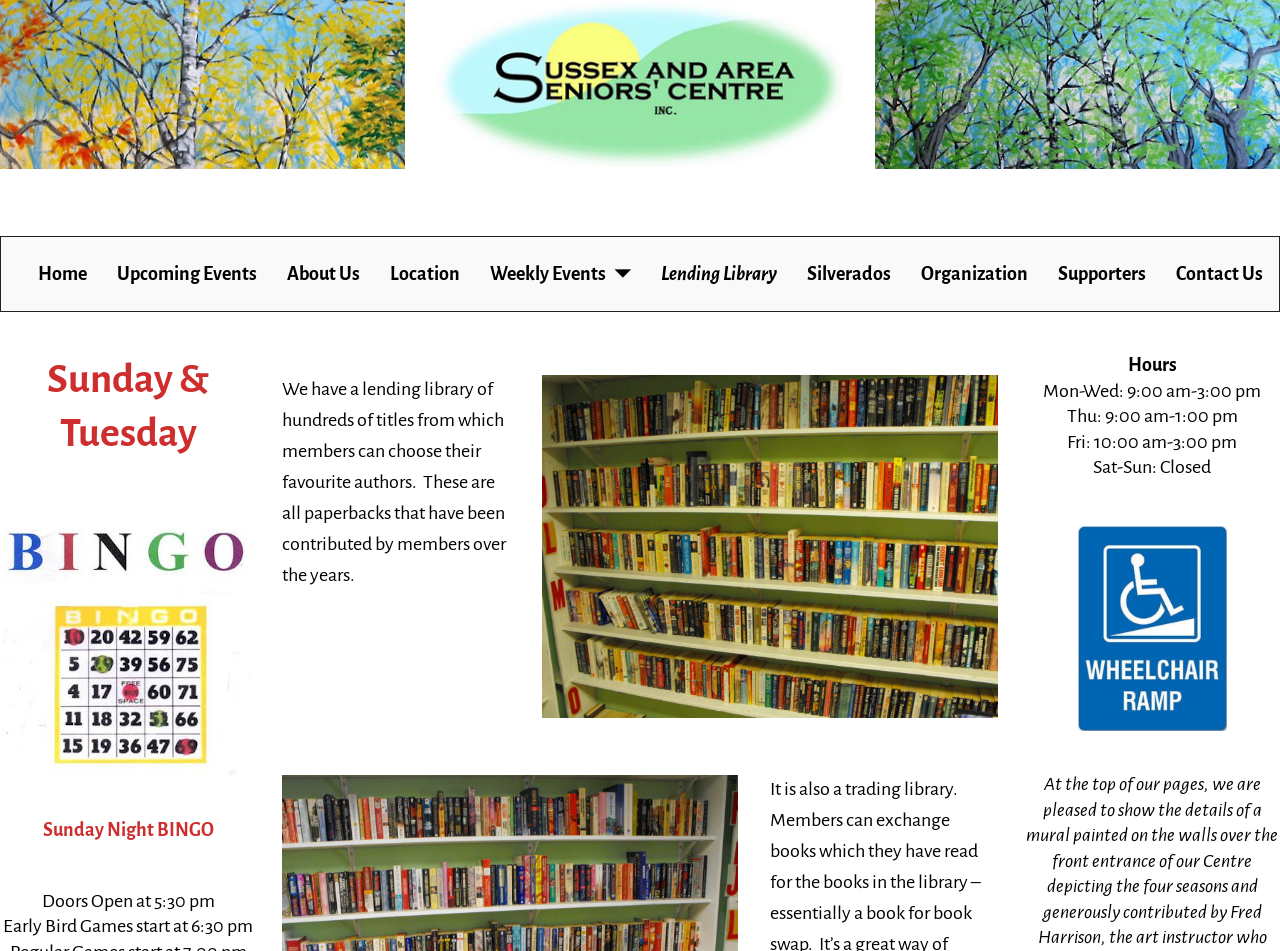Please provide the bounding box coordinates for the UI element as described: "Supporters". The coordinates must be four floats between 0 and 1, represented as [left, top, right, bottom].

[0.814, 0.265, 0.907, 0.311]